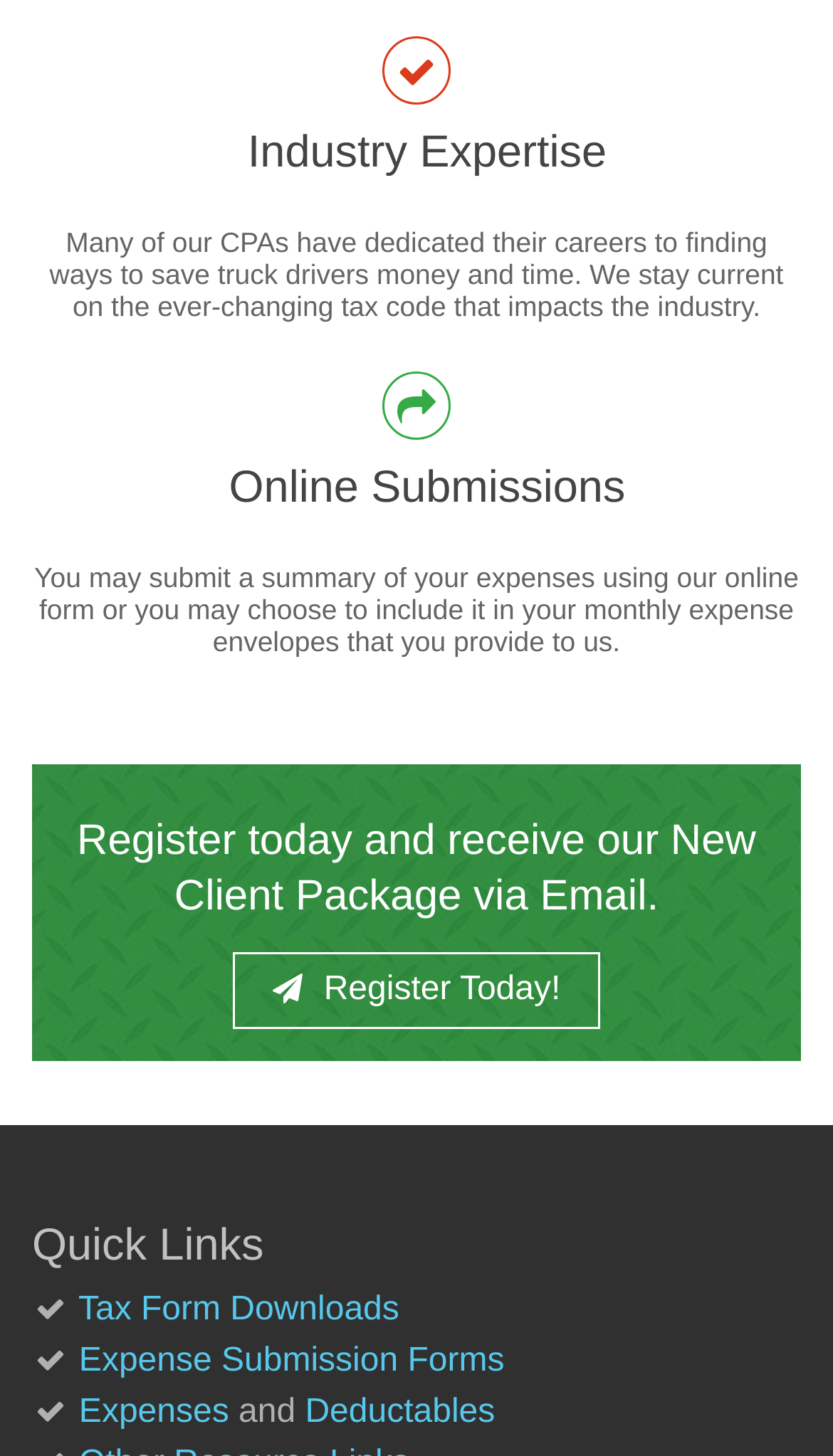Provide the bounding box coordinates of the HTML element this sentence describes: "Register Today!". The bounding box coordinates consist of four float numbers between 0 and 1, i.e., [left, top, right, bottom].

[0.278, 0.654, 0.722, 0.707]